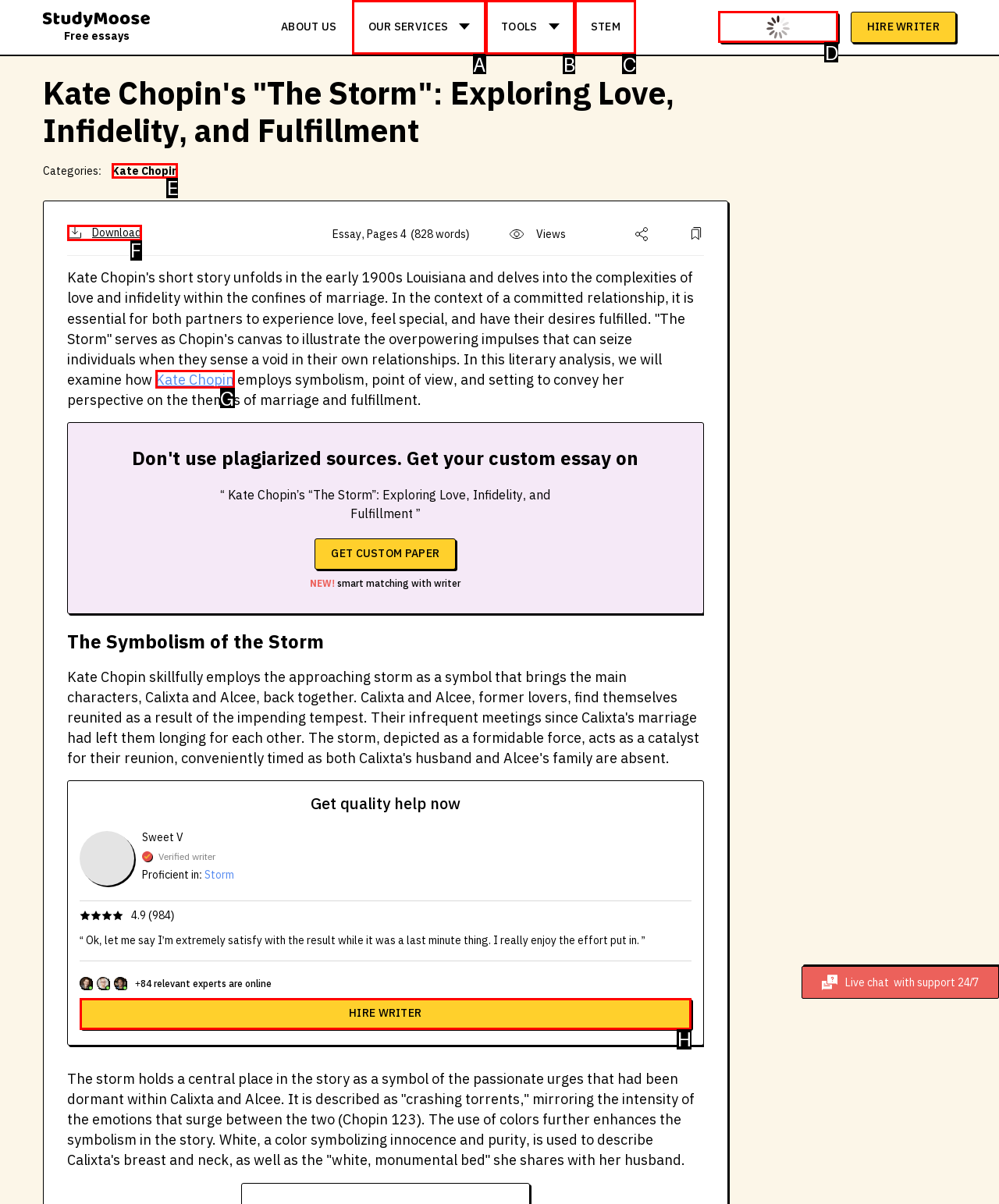Tell me which UI element to click to fulfill the given task: Click on the 'Kate Chopin' link. Respond with the letter of the correct option directly.

E